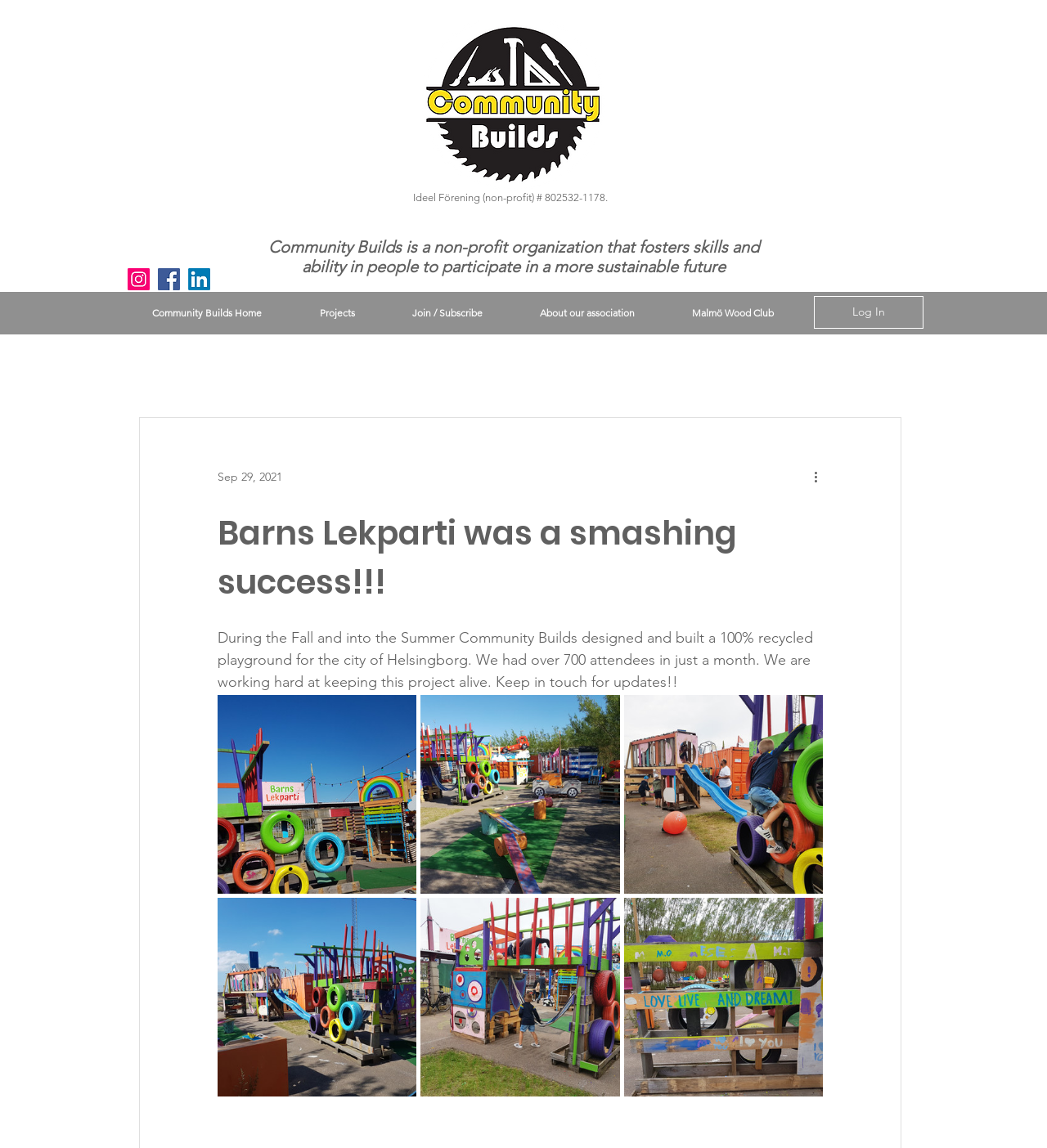Locate the bounding box for the described UI element: "Join / Subscribe". Ensure the coordinates are four float numbers between 0 and 1, formatted as [left, top, right, bottom].

[0.366, 0.254, 0.488, 0.291]